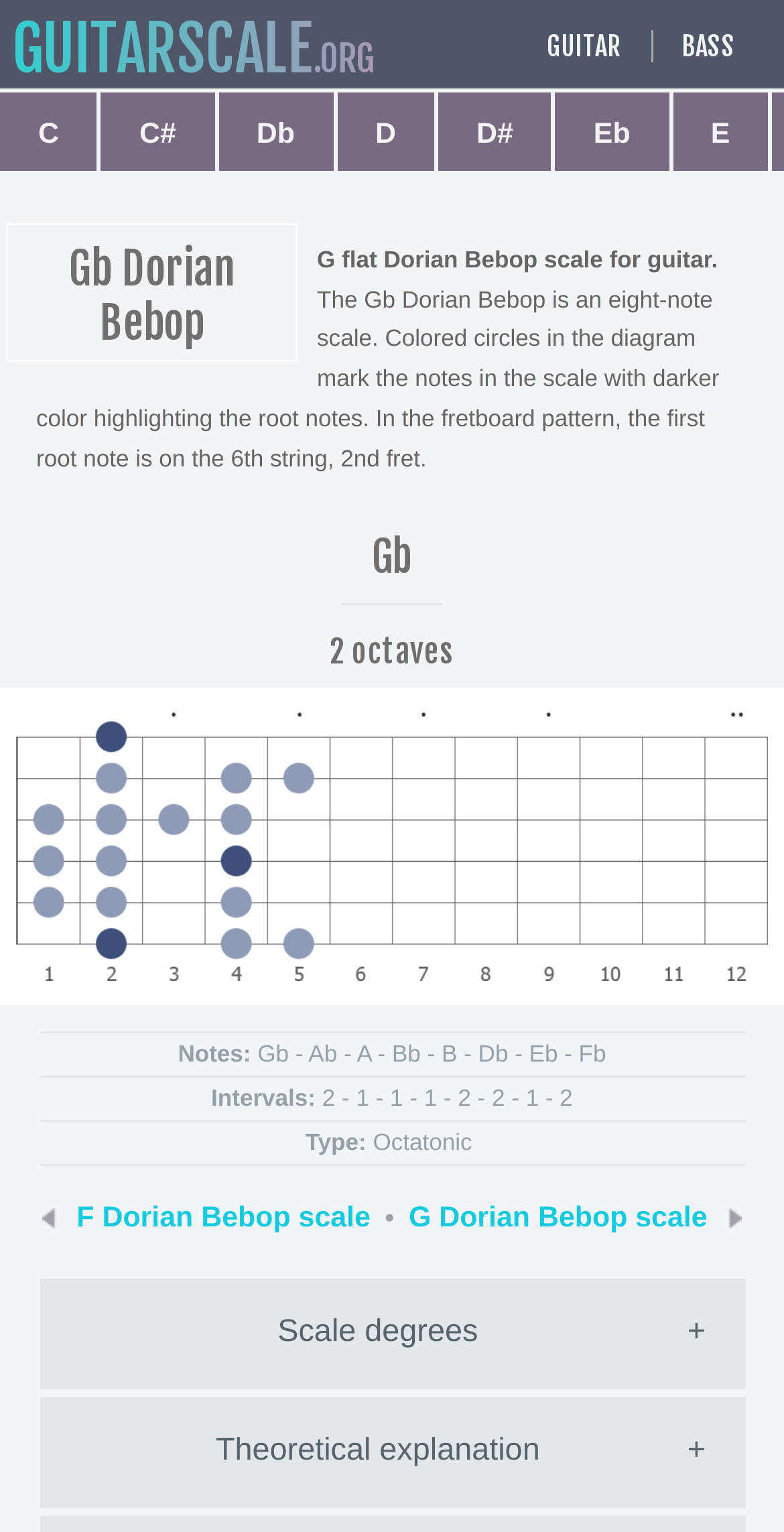How many notes are in the Gb Dorian Bebop scale?
Please analyze the image and answer the question with as much detail as possible.

The number of notes in the Gb Dorian Bebop scale can be found in the text 'The Gb Dorian Bebop is an eight-note scale.' which is located below the heading 'Gb Dorian Bebop'.